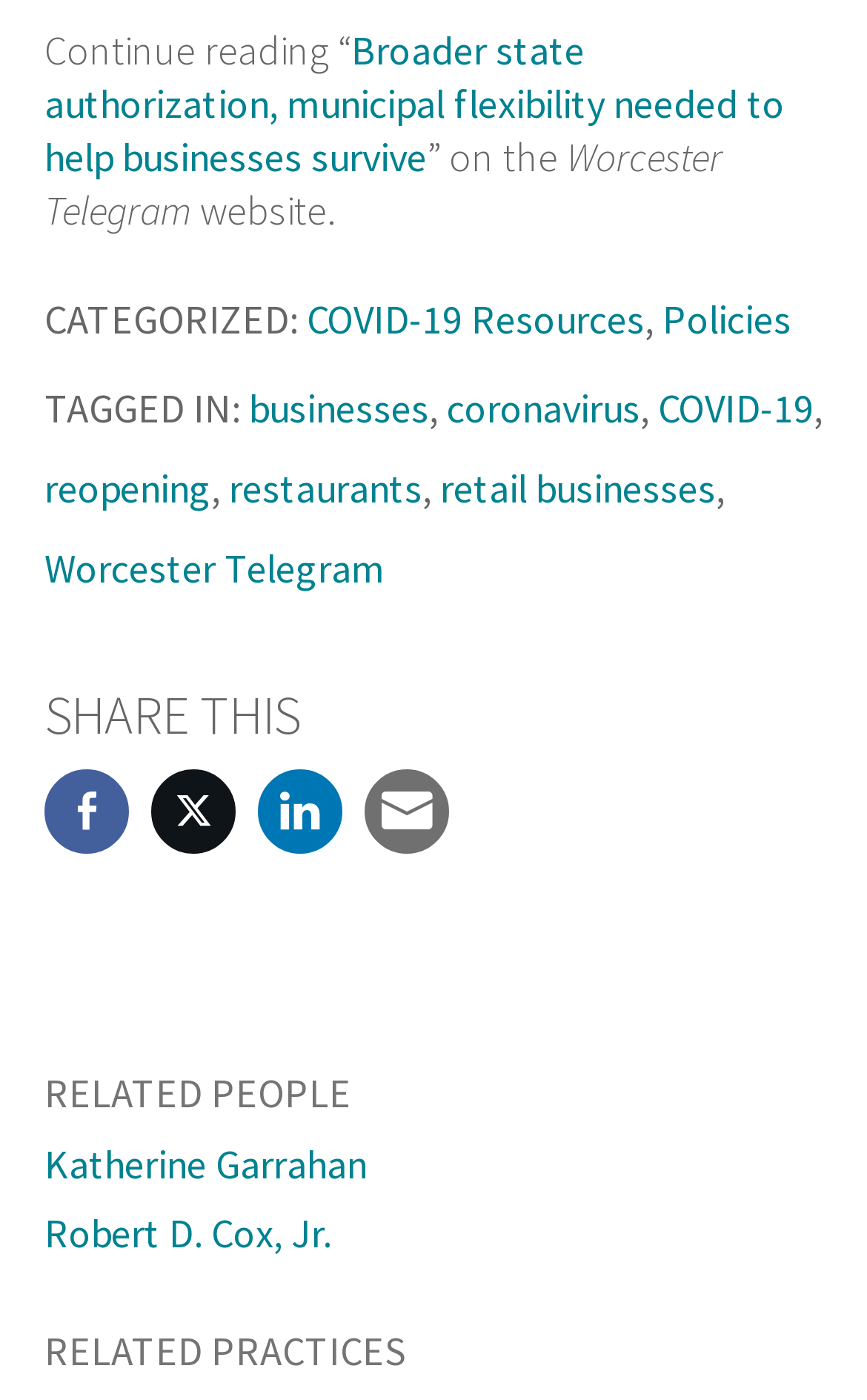Predict the bounding box of the UI element that fits this description: "Policies".

[0.764, 0.21, 0.913, 0.246]